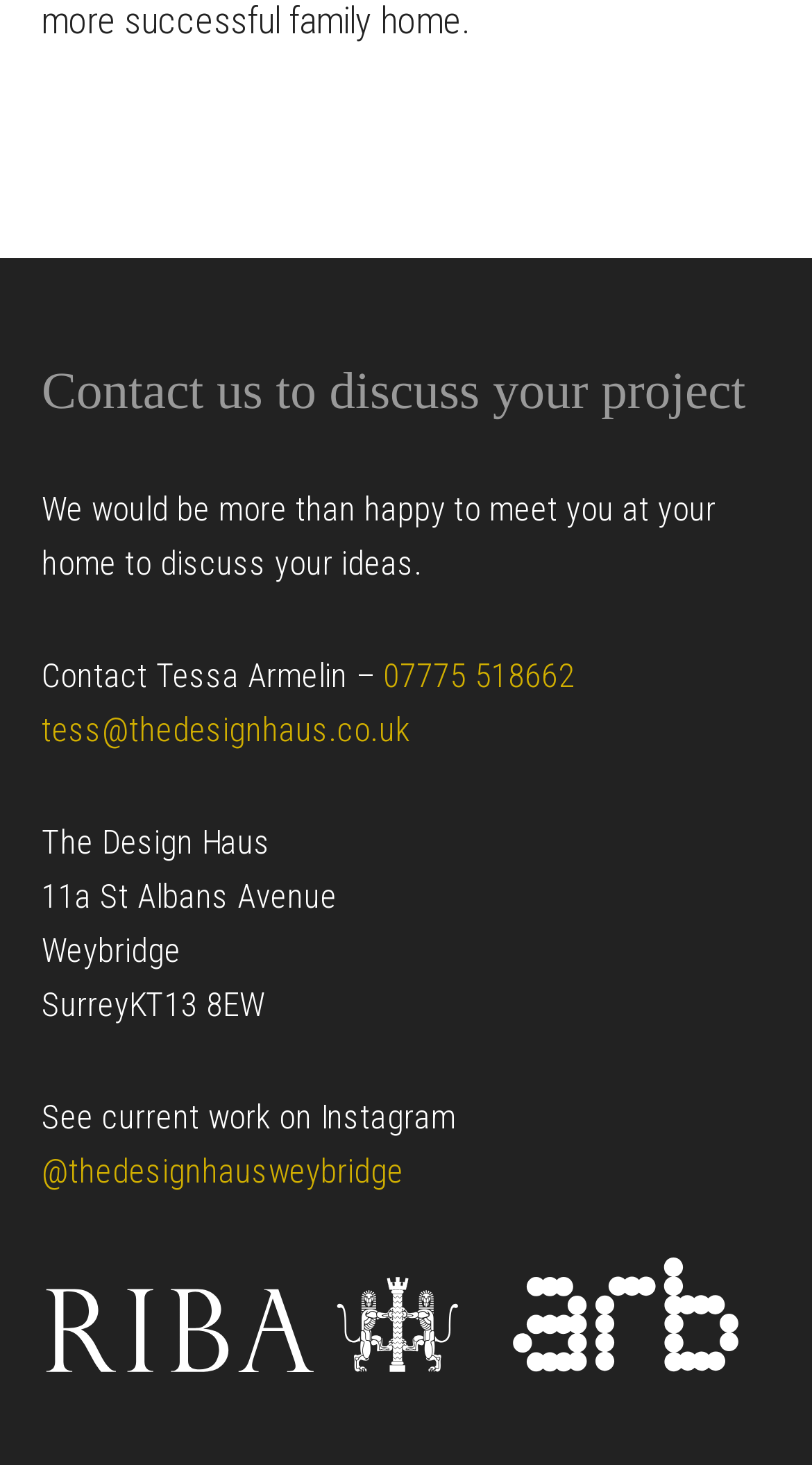Please find the bounding box coordinates (top-left x, top-left y, bottom-right x, bottom-right y) in the screenshot for the UI element described as follows: @thedesignhausweybridge

[0.051, 0.786, 0.497, 0.813]